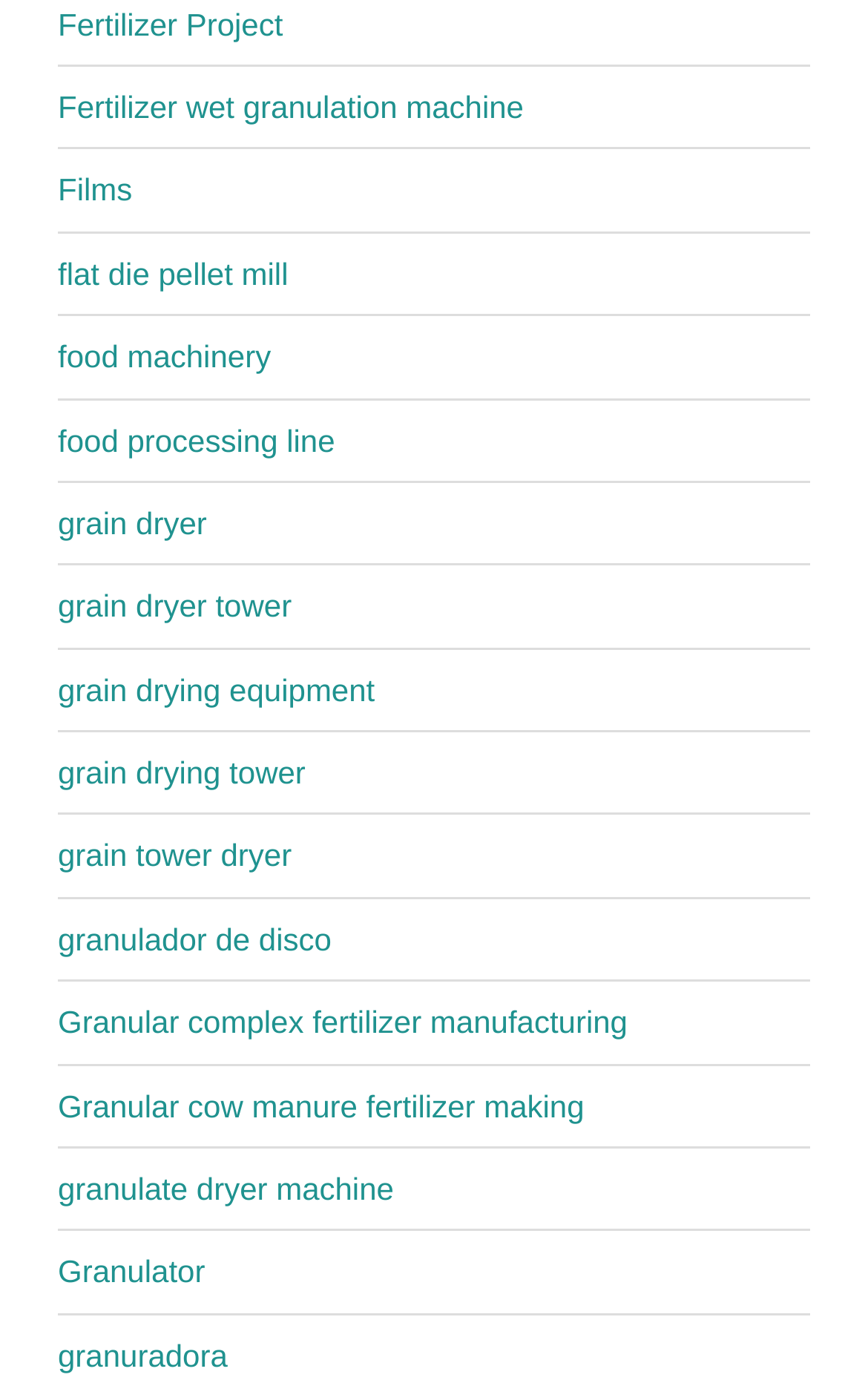Please determine the bounding box coordinates for the element with the description: "Granular complex fertilizer manufacturing".

[0.067, 0.726, 0.723, 0.752]